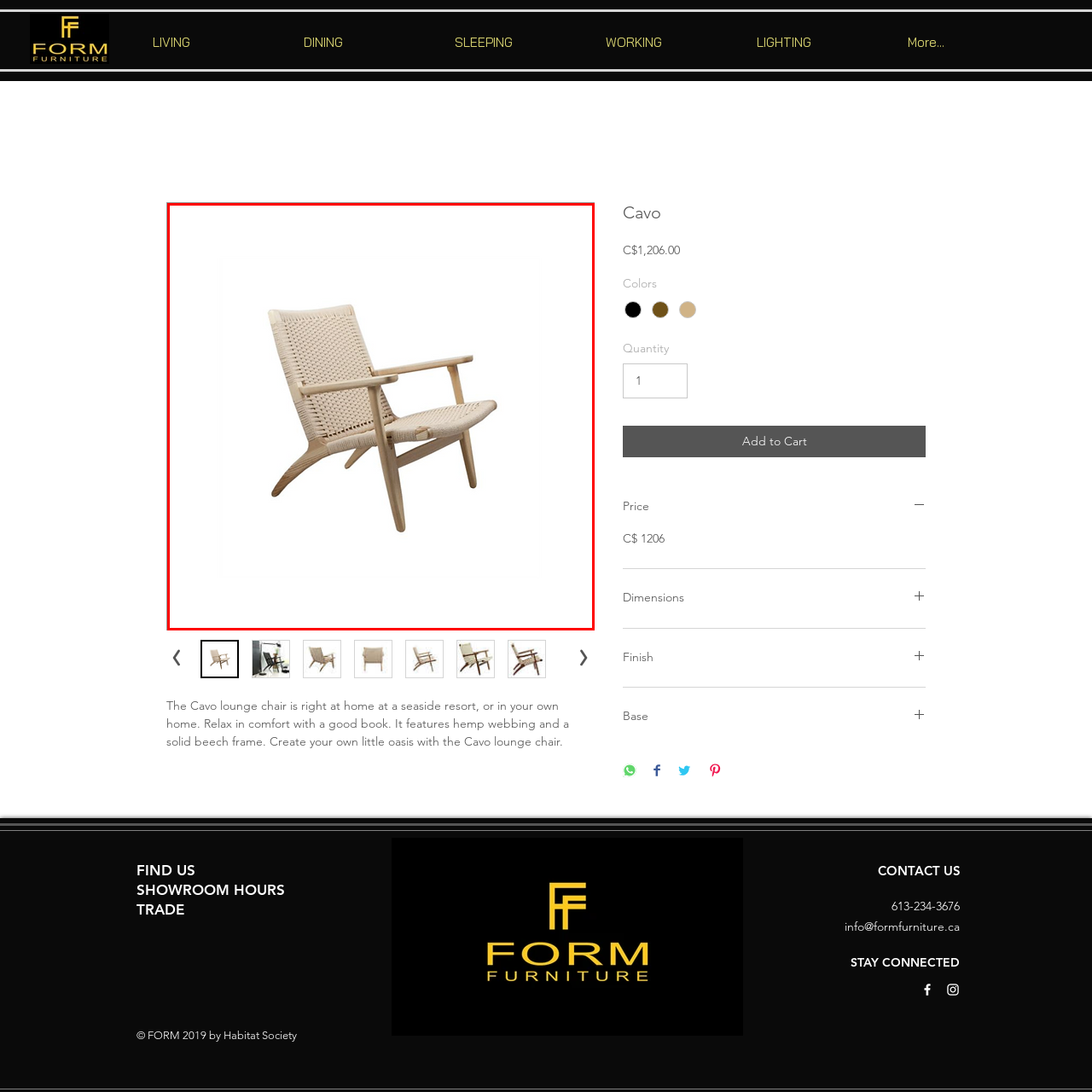Examine the content inside the red boundary in the image and give a detailed response to the following query: What is the purpose of the chair's design?

The caption describes the chair as being 'designed for both comfort and style', implying that the purpose of the chair's design is to provide a comfortable and stylish seating experience.